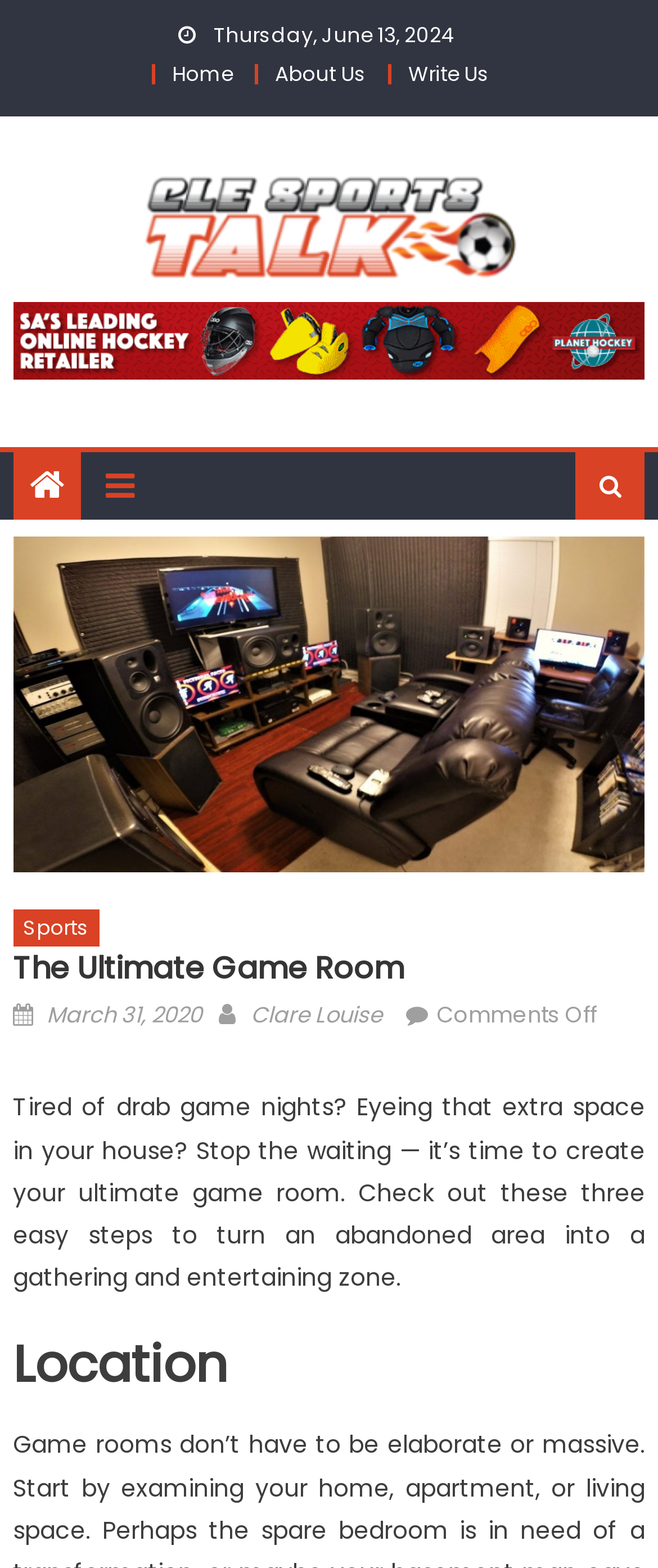Offer an in-depth caption of the entire webpage.

The webpage is about creating the ultimate game room, with a focus on sports. At the top, there is a date displayed, "Thursday, June 13, 2024". Below the date, there is a navigation menu with four links: "Home", "About Us", "Write Us", and "Cle Sports Talk", which is accompanied by an image. 

To the right of the navigation menu, there are two social media icons, represented by "\uf015" and "\uf0c9". The "\uf0c9" icon is accompanied by a figure and a header section. 

In the main content area, there is a header section with a title "The Ultimate Game Room" and a subheading "Sports". Below the title, there is a post information section with details such as "Posted on", a date "March 31, 2020", an author "Clare Louise", and a comment count "Comments Off". 

The main article starts below the post information section, with a paragraph of text that provides guidance on creating a game room. The text is followed by a subheading "Location" at the bottom of the page.